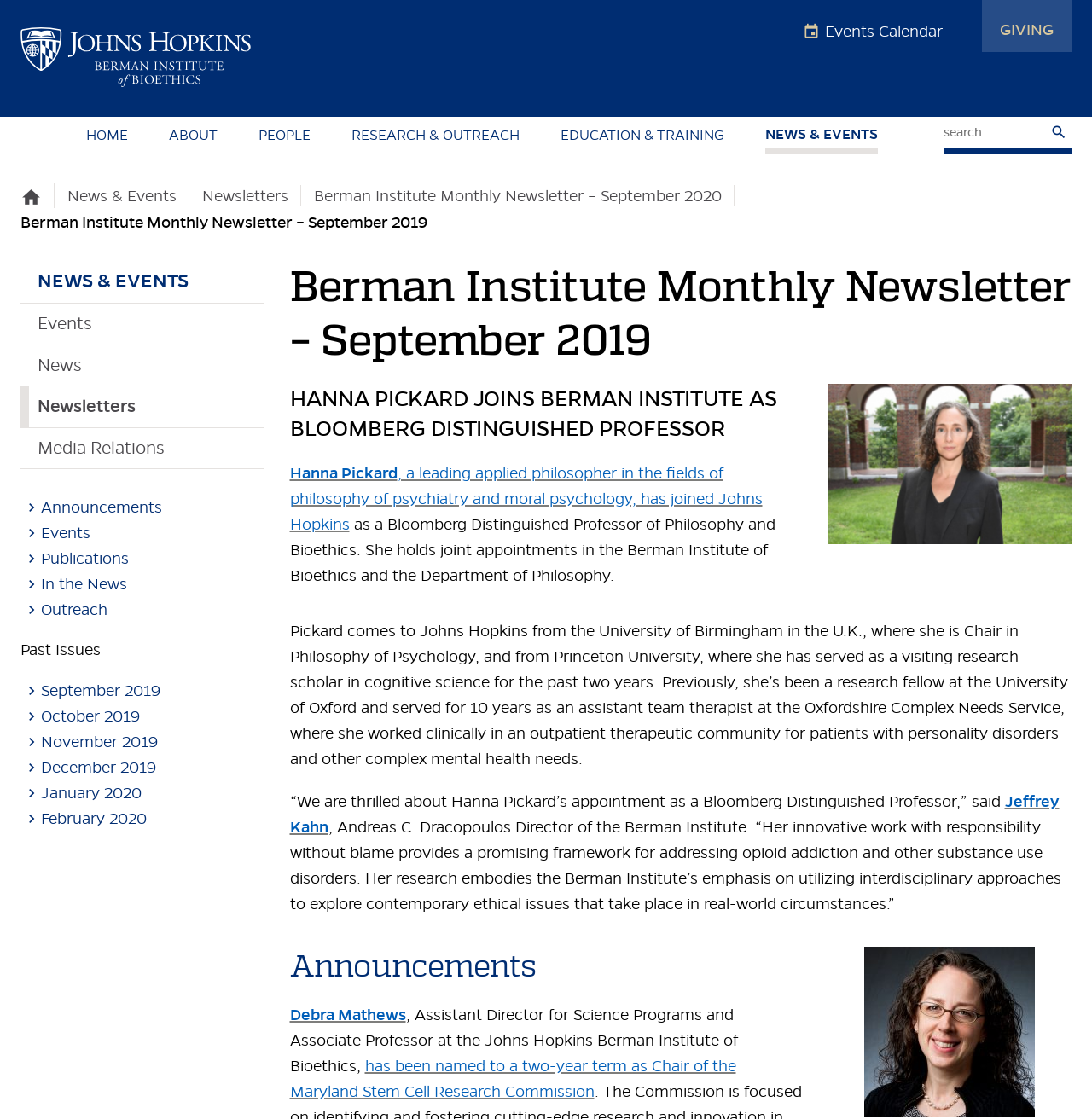Kindly determine the bounding box coordinates of the area that needs to be clicked to fulfill this instruction: "Go to HOME page".

[0.068, 0.104, 0.128, 0.137]